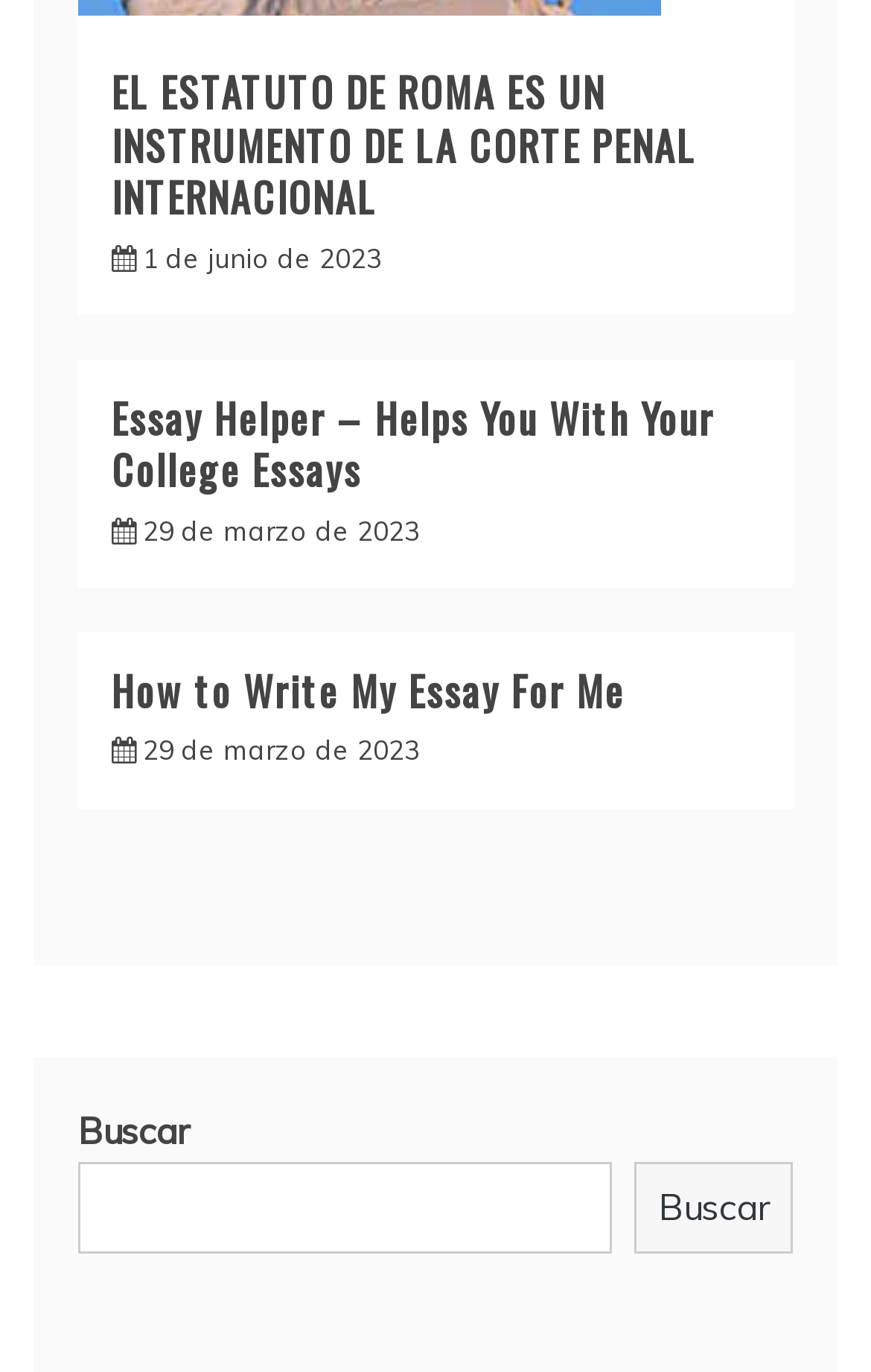Please locate the bounding box coordinates for the element that should be clicked to achieve the following instruction: "Go to homepage". Ensure the coordinates are given as four float numbers between 0 and 1, i.e., [left, top, right, bottom].

None